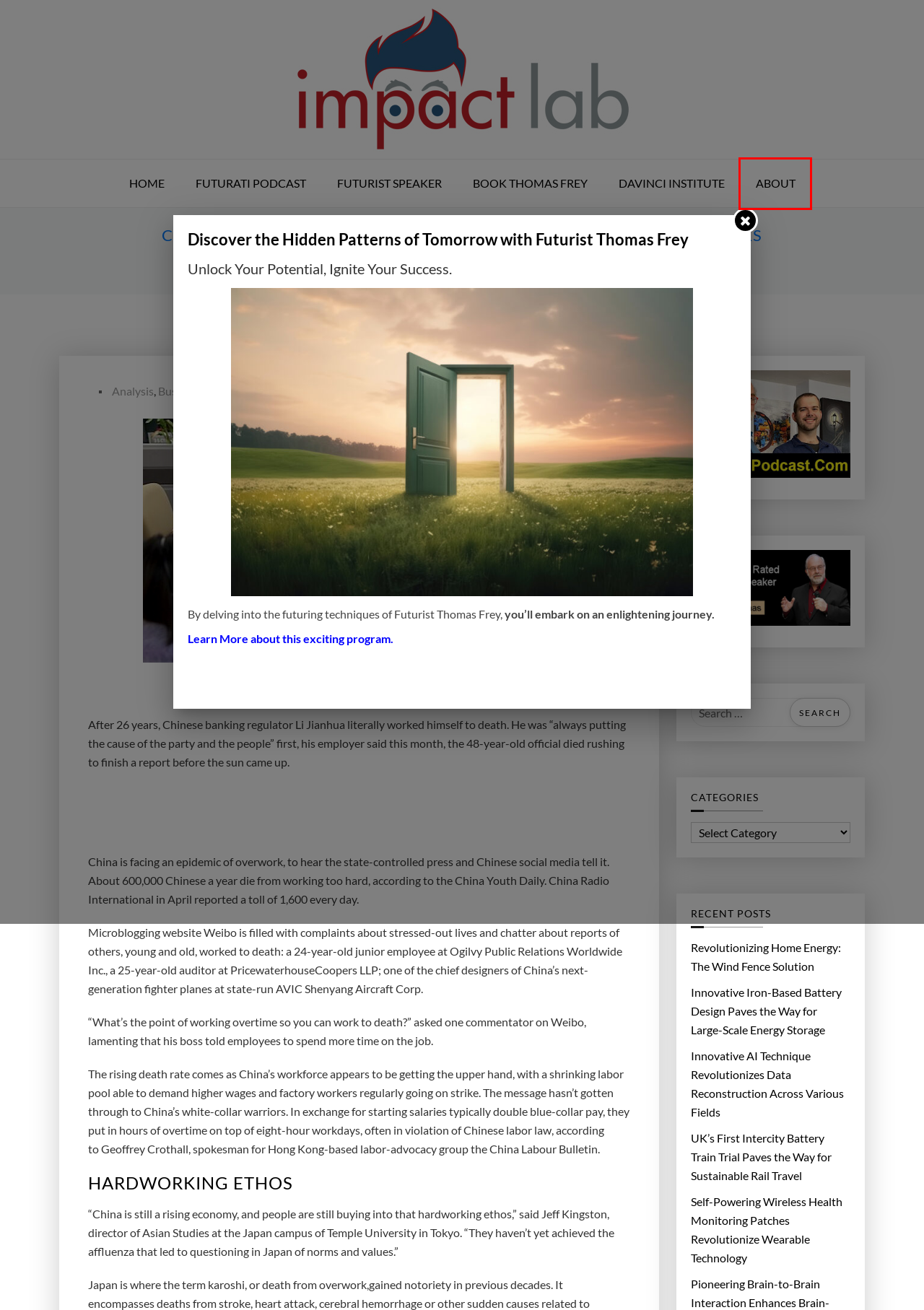Given a screenshot of a webpage with a red rectangle bounding box around a UI element, select the best matching webpage description for the new webpage that appears after clicking the highlighted element. The candidate descriptions are:
A. Book Thomas Frey - Futurist Speaker
B. Latest Trend – Impact Lab
C. Health & Fitness – Impact Lab
D. Innovative Iron-Based Battery Design Paves the Way for Large-Scale Energy Storage – Impact Lab
E. Self-Powering Wireless Health Monitoring Patches Revolutionize Wearable Technology – Impact Lab
F. About – Impact Lab
G. UK’s First Intercity Battery Train Trial Paves the Way for Sustainable Rail Travel – Impact Lab
H. Revolutionizing Home Energy: The Wind Fence Solution – Impact Lab

F